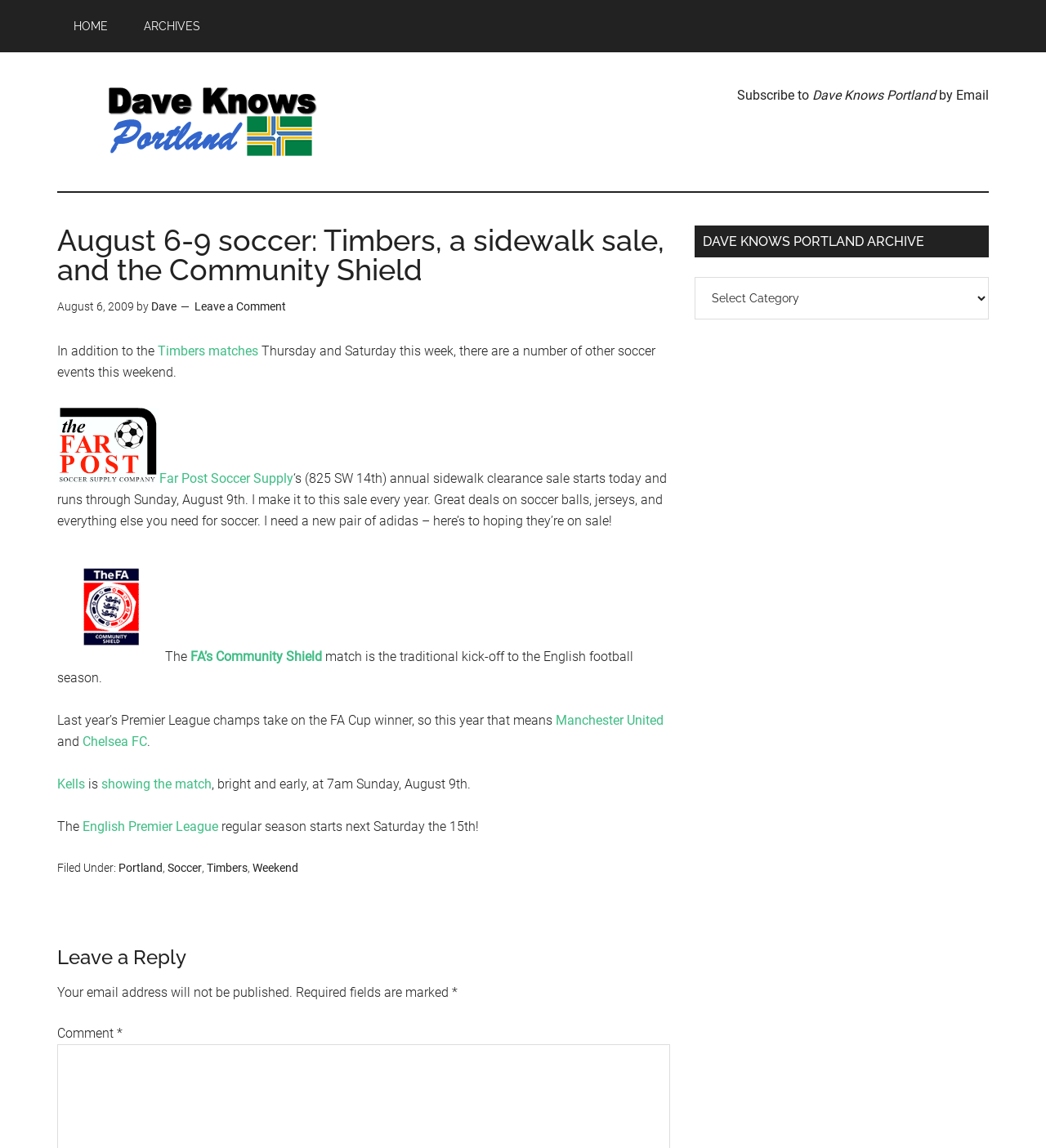Determine the bounding box coordinates of the region I should click to achieve the following instruction: "Visit the Timbers matches page". Ensure the bounding box coordinates are four float numbers between 0 and 1, i.e., [left, top, right, bottom].

[0.151, 0.299, 0.247, 0.312]